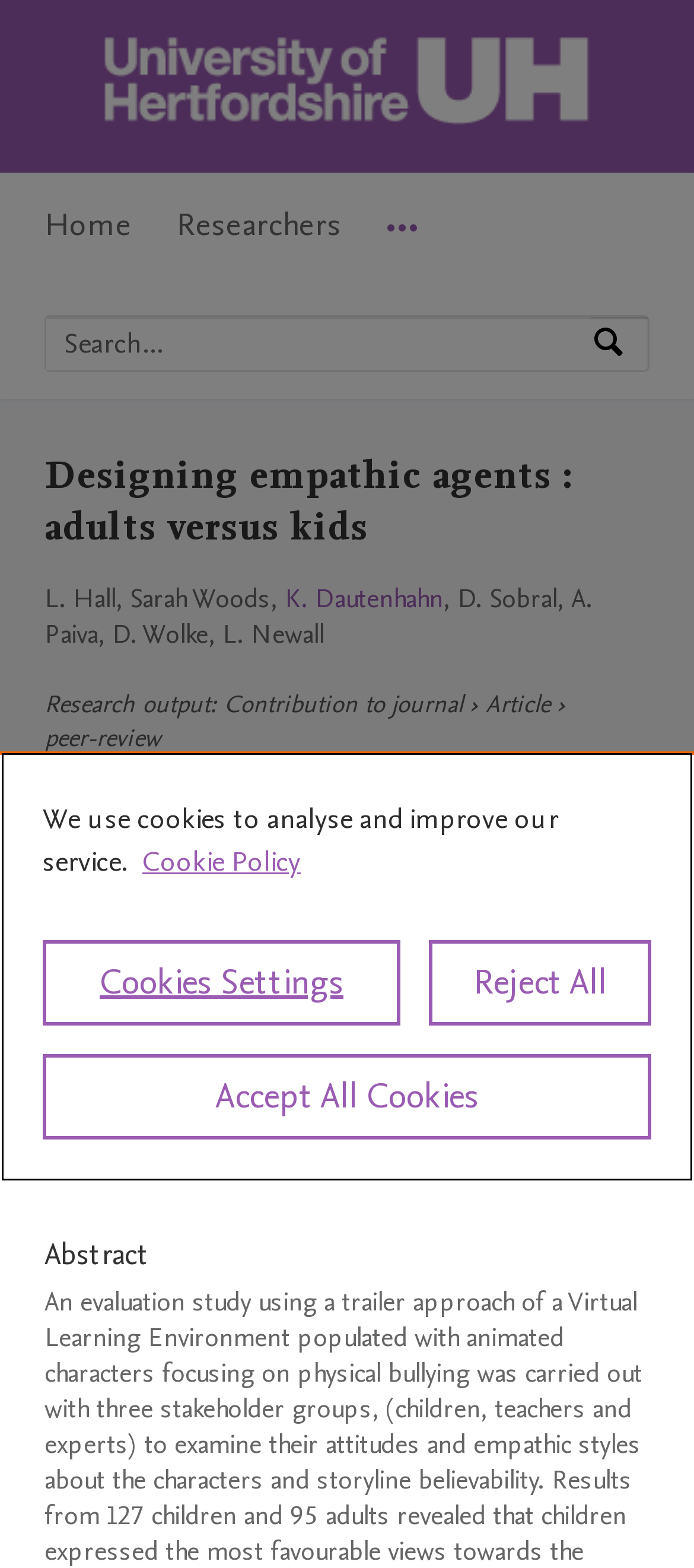Locate the bounding box coordinates of the clickable area needed to fulfill the instruction: "Go to main navigation".

[0.064, 0.11, 0.936, 0.183]